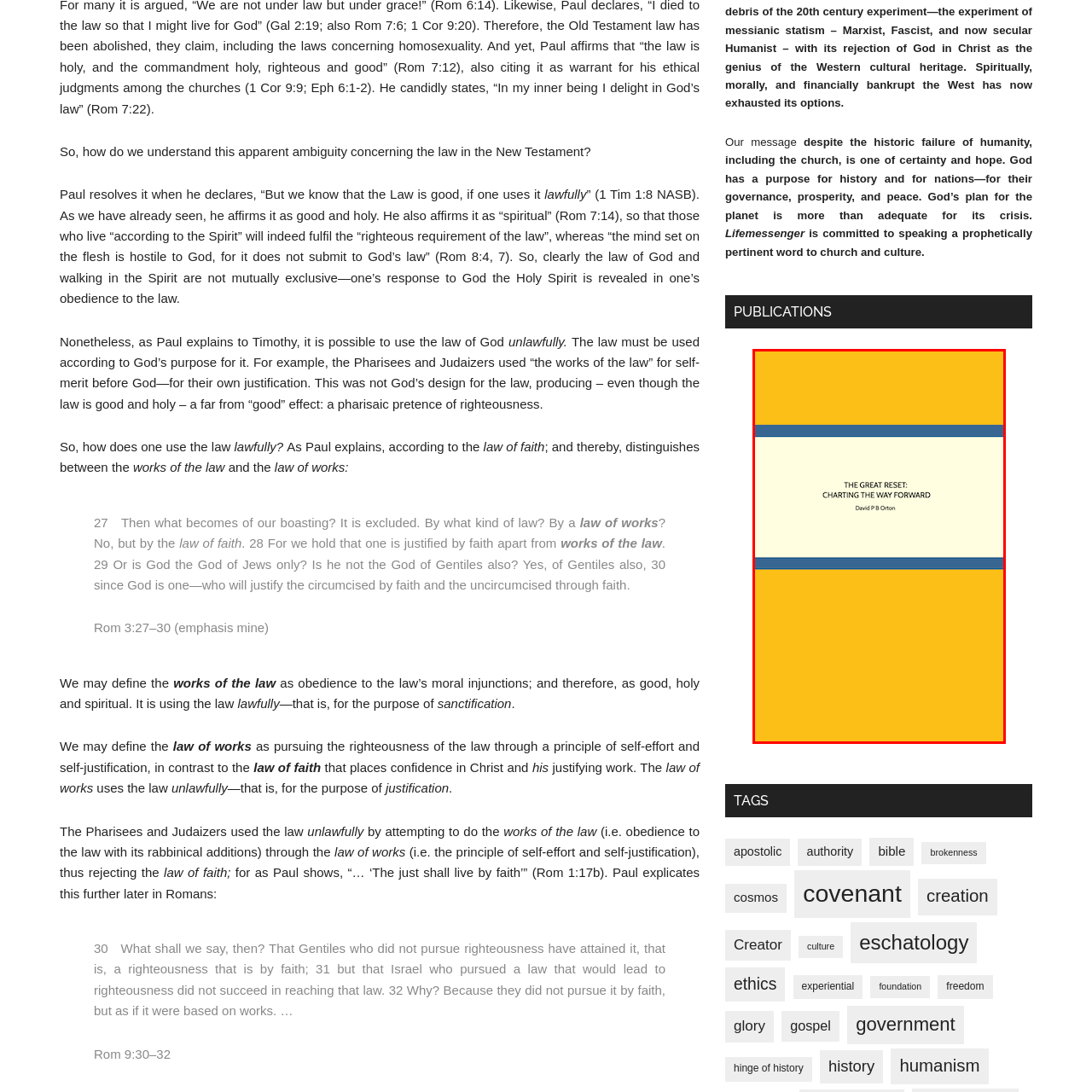Thoroughly describe the contents of the image enclosed in the red rectangle.

The image displays the cover of a book titled "The Great Reset: Charting the Way Forward," authored by David P.B. Orton. The cover features a vibrant yellow background, accentuated with a bold blue stripe at the top and bottom. The title is prominently centered in a clear, stylish font, conveying themes of renewal and direction. The subtitle emphasizes a forward-looking perspective, suggesting insights into navigating contemporary challenges. Overall, the design reflects a modern aesthetic, inviting readers to explore the concepts and ideas presented within the book.